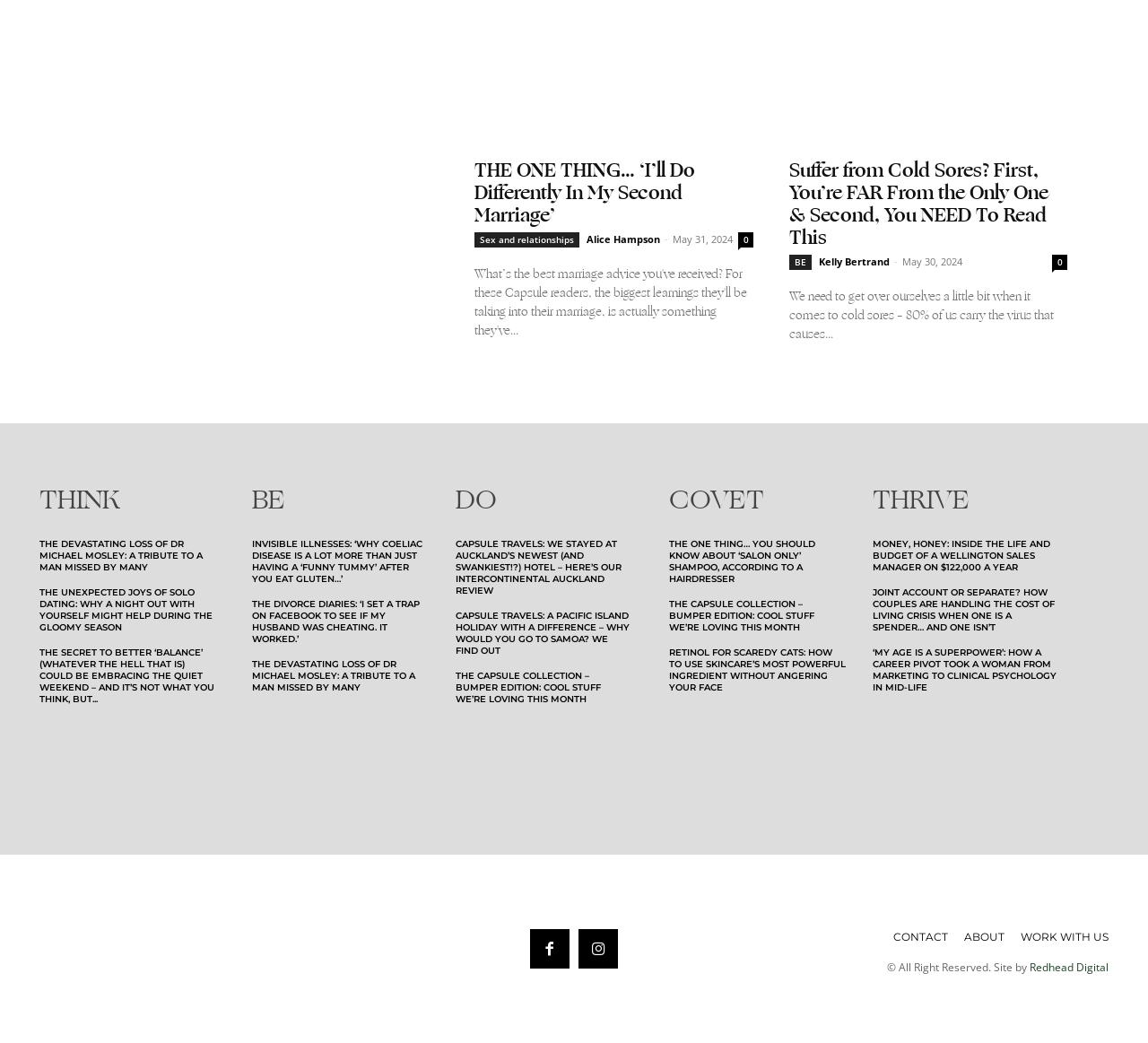Could you provide the bounding box coordinates for the portion of the screen to click to complete this instruction: "visit the Capsule NZ homepage"?

[0.044, 0.824, 0.2, 0.996]